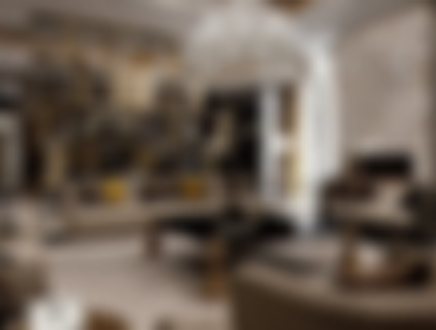Respond to the question below with a concise word or phrase:
What is the purpose of the seating options?

Relaxation